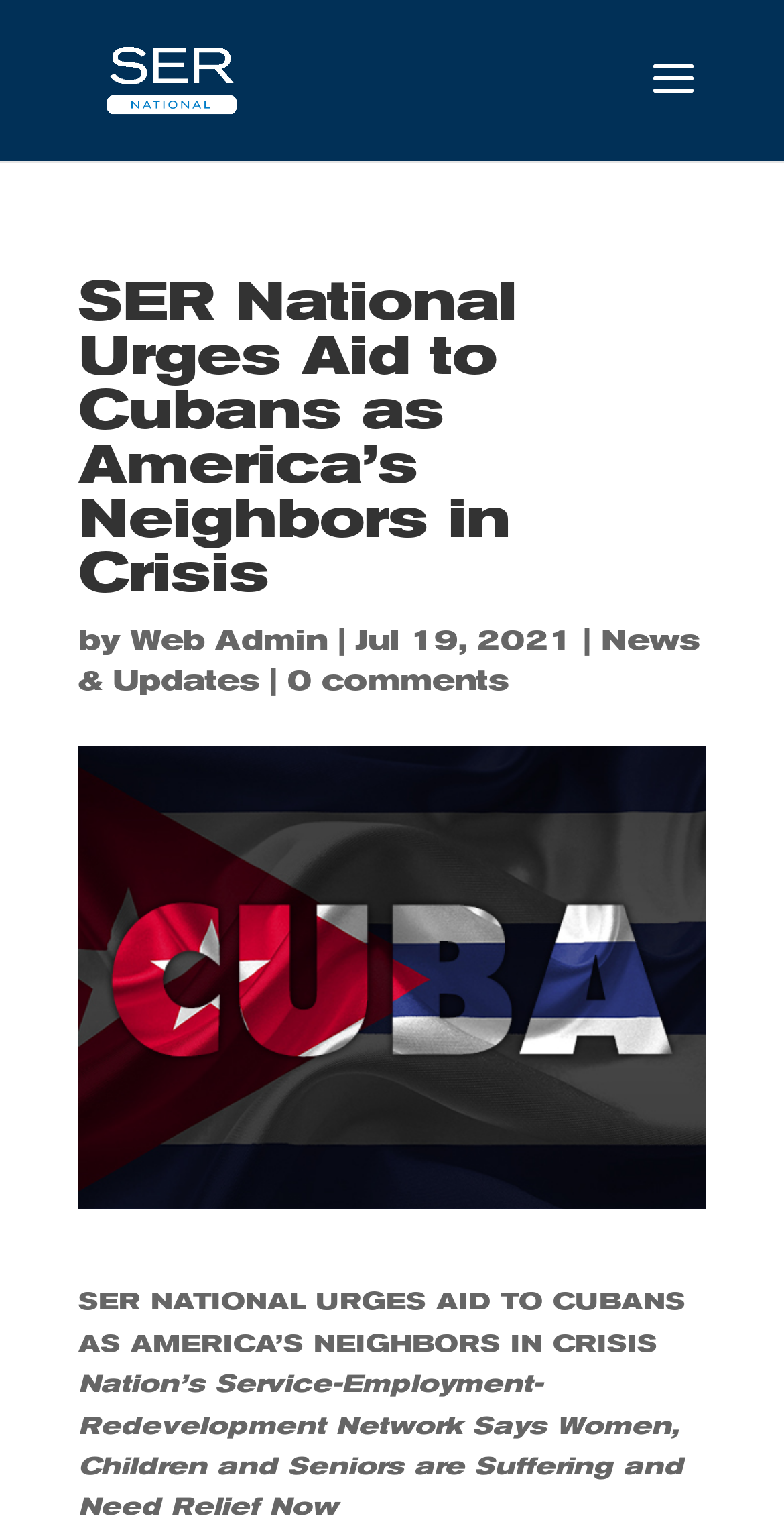What is the main topic of the article?
Please give a detailed and elaborate answer to the question.

I found the answer by looking at the main heading, which says 'SER National Urges Aid to Cubans as America’s Neighbors in Crisis'. This suggests that the main topic of the article is about providing aid to Cubans.